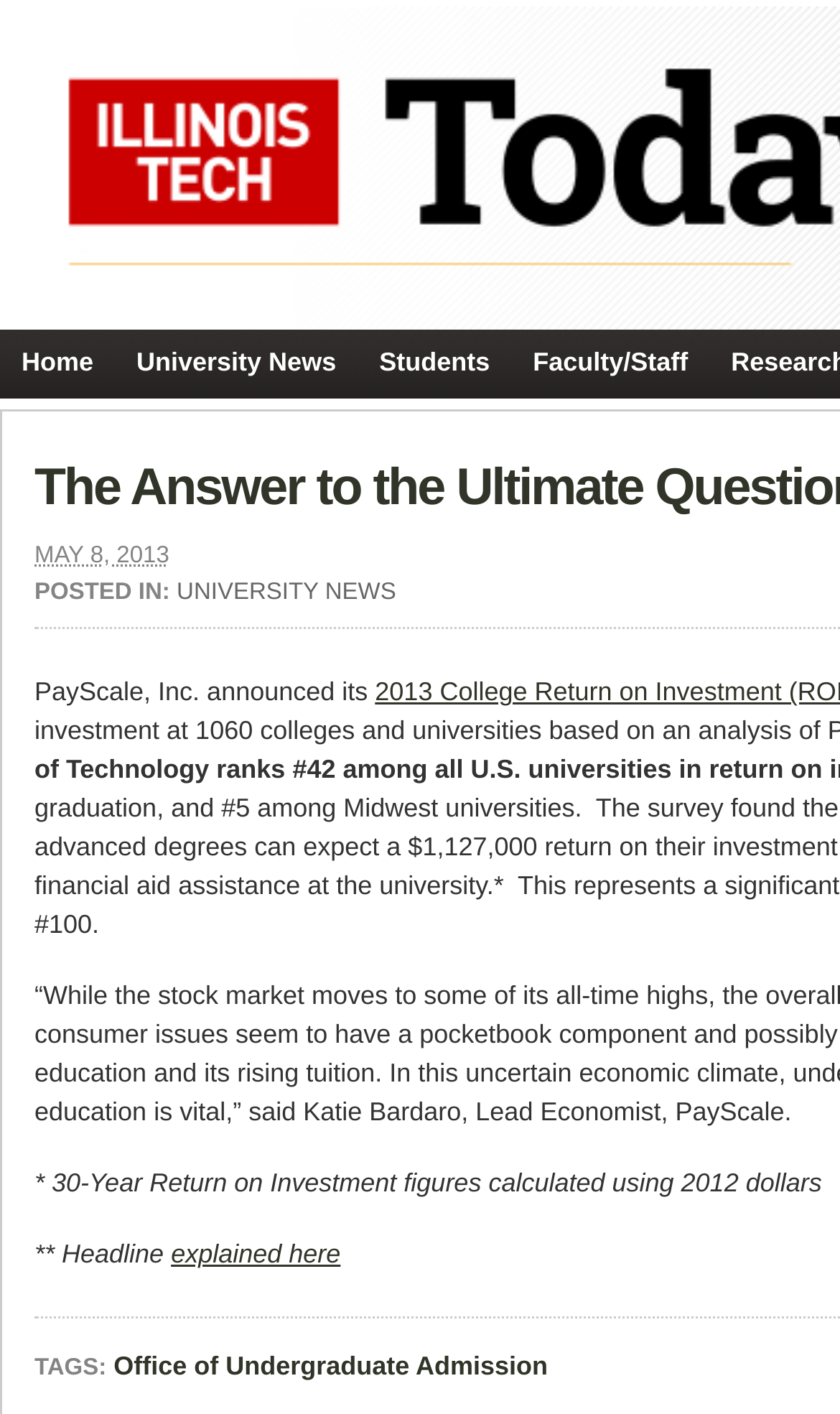Using the description: "CBD oil benefits", determine the UI element's bounding box coordinates. Ensure the coordinates are in the format of four float numbers between 0 and 1, i.e., [left, top, right, bottom].

None